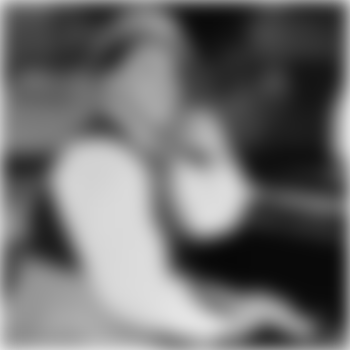Explain what is happening in the image with elaborate details.

The image features Fats Waller, a pioneering African American pianist from the early 1900s, known for his significant contributions to the world of music and entertainment. In this photograph, Waller can be seen seated at a piano, likely in a moment of performance or contemplation, embodying the spirit of jazz and the vibrant culture of his time. His artistry and charisma played a pivotal role in popularizing dueling pianos, showcasing his mastery of music and improvisation. This portrayal pays homage to his legacy as one of the first musicians to achieve widespread fame in the United States, reflecting both his talent and the rich history of dueling piano performances.